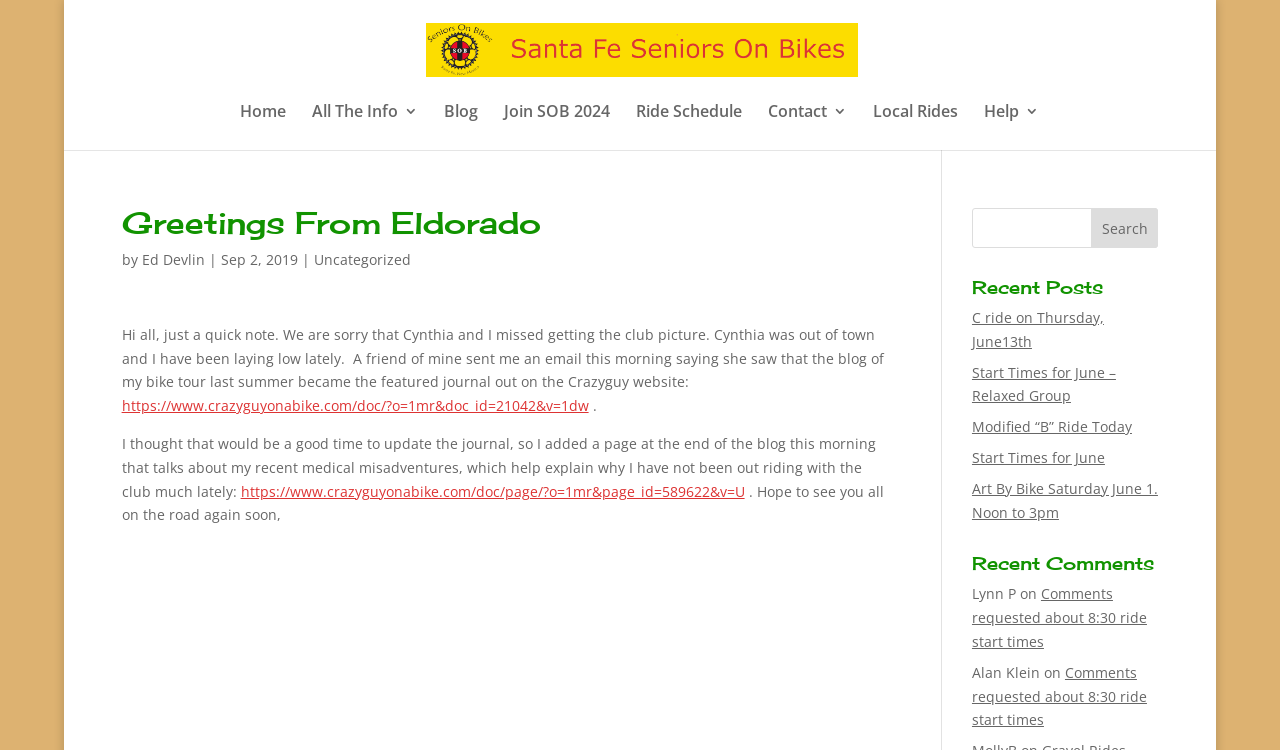Please identify the coordinates of the bounding box for the clickable region that will accomplish this instruction: "Check the comment by Lynn P".

[0.759, 0.779, 0.794, 0.804]